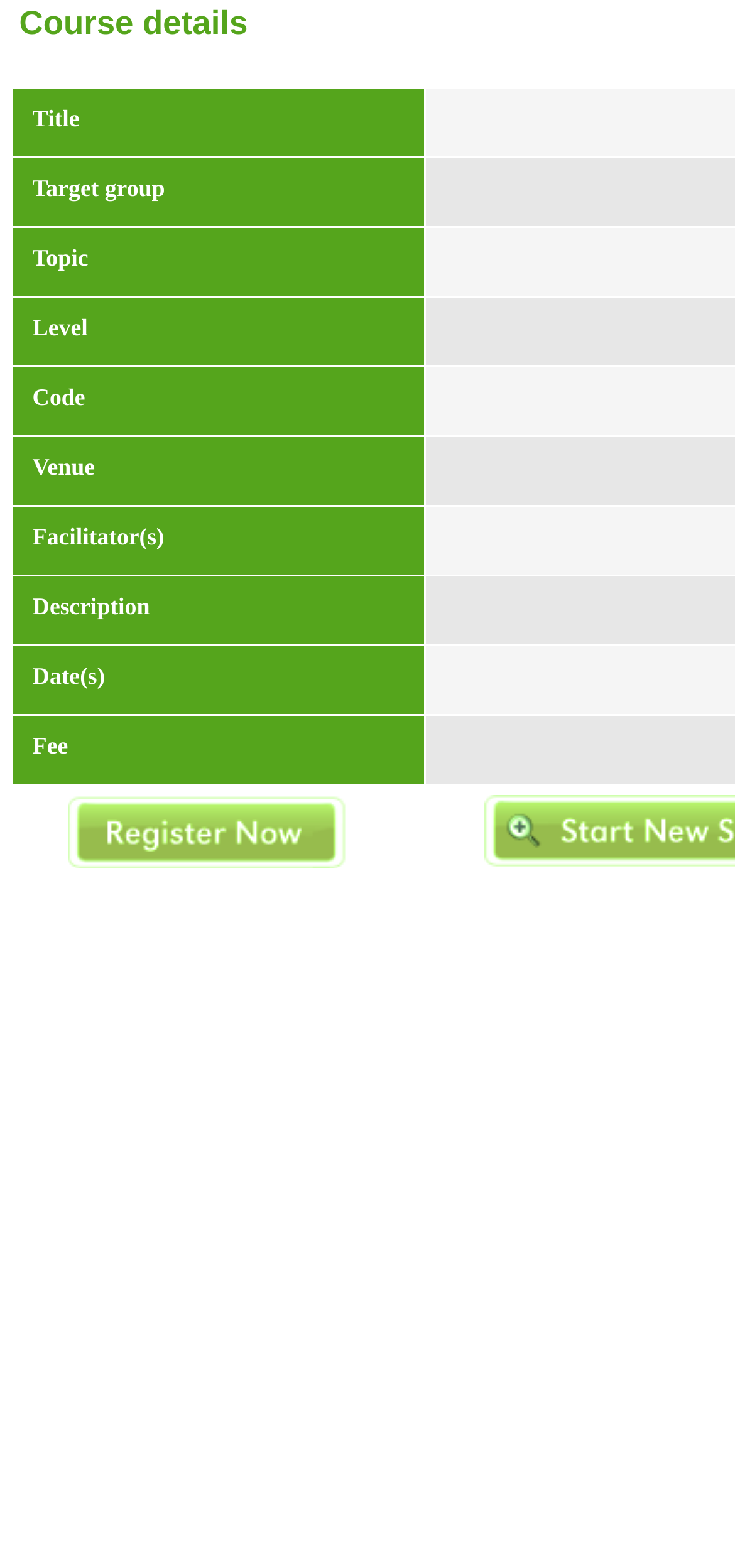Provide a brief response to the question below using one word or phrase:
How many course details are there?

10